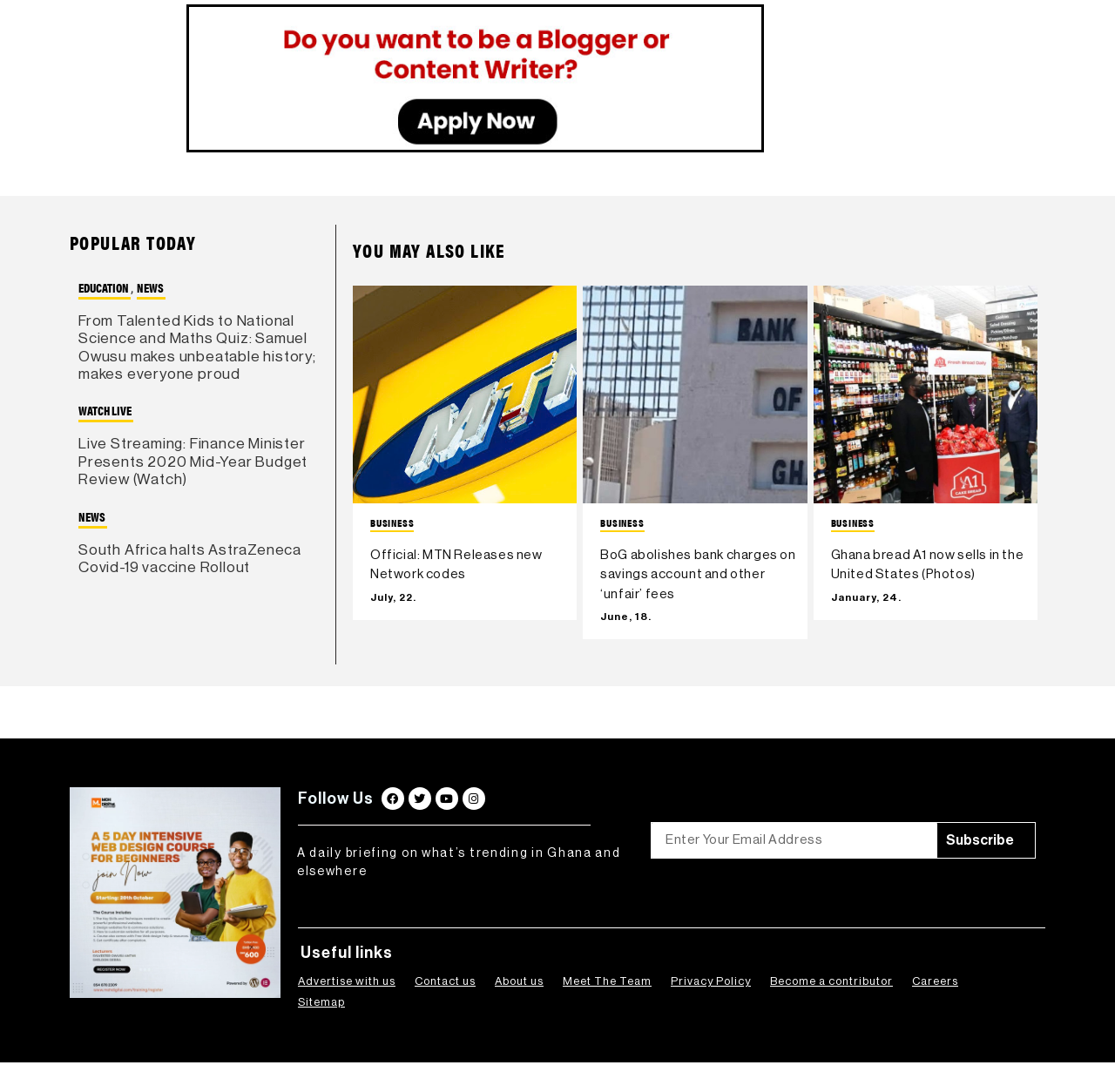Could you please study the image and provide a detailed answer to the question:
What is the purpose of the 'Follow Us' section?

The purpose of the 'Follow Us' section is to allow users to subscribe to daily briefings on what's trending in Ghana and elsewhere, as indicated by the static text element with the description and the textbox and button elements for email subscription.